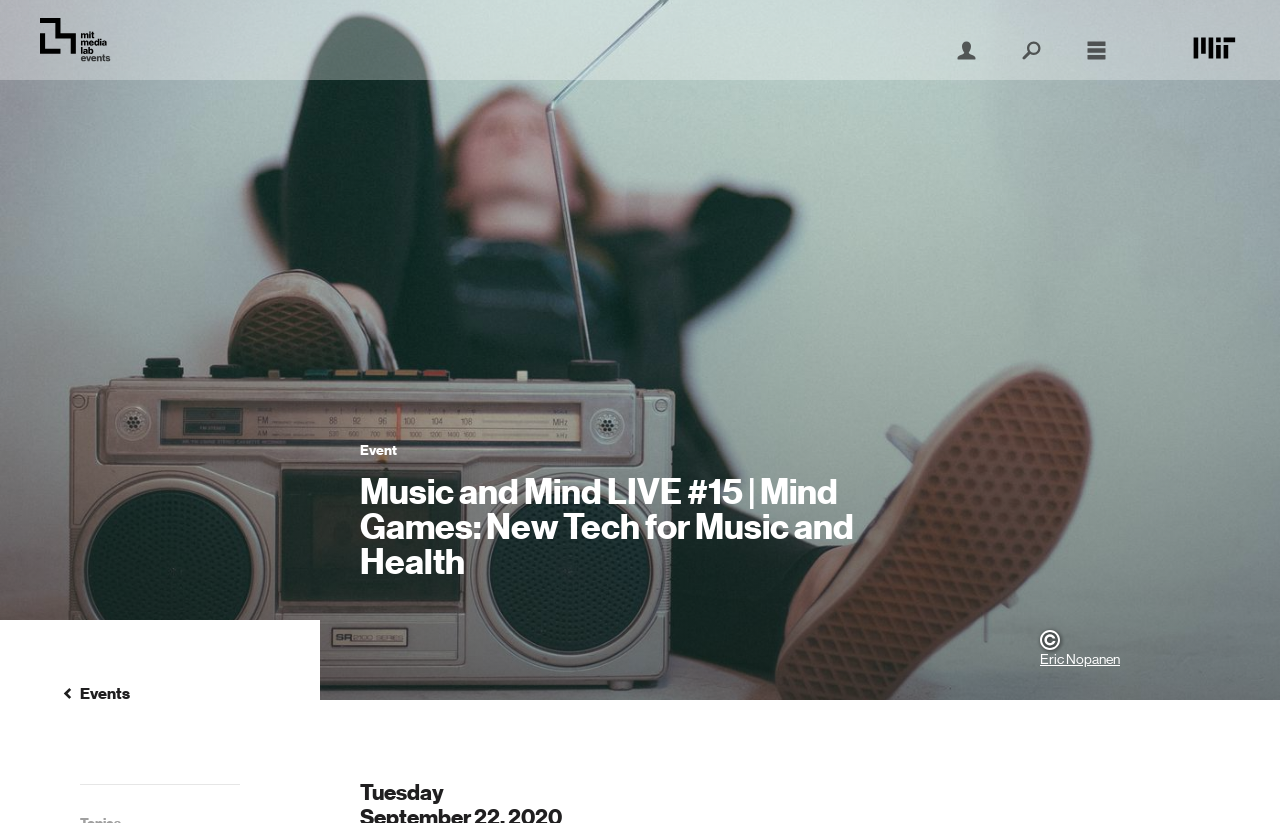Carefully examine the image and provide an in-depth answer to the question: How many speakers are mentioned on the webpage?

Based on the webpage, I can see that only one speaker is mentioned, namely 'Eric Nopanen', whose name is linked on the webpage.